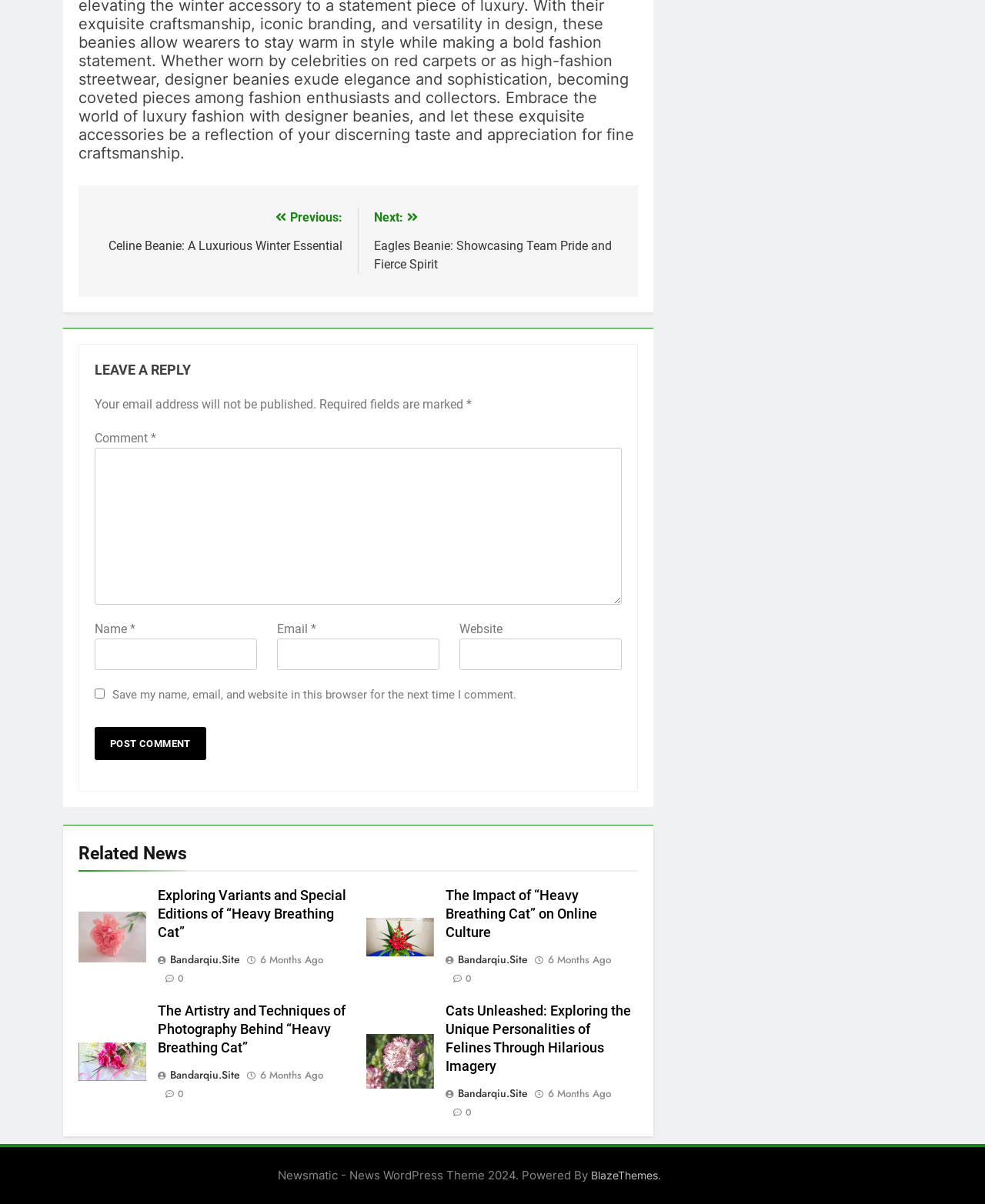Determine the bounding box coordinates of the section to be clicked to follow the instruction: "Read related news about Heavy Breathing Cat". The coordinates should be given as four float numbers between 0 and 1, formatted as [left, top, right, bottom].

[0.16, 0.737, 0.356, 0.783]